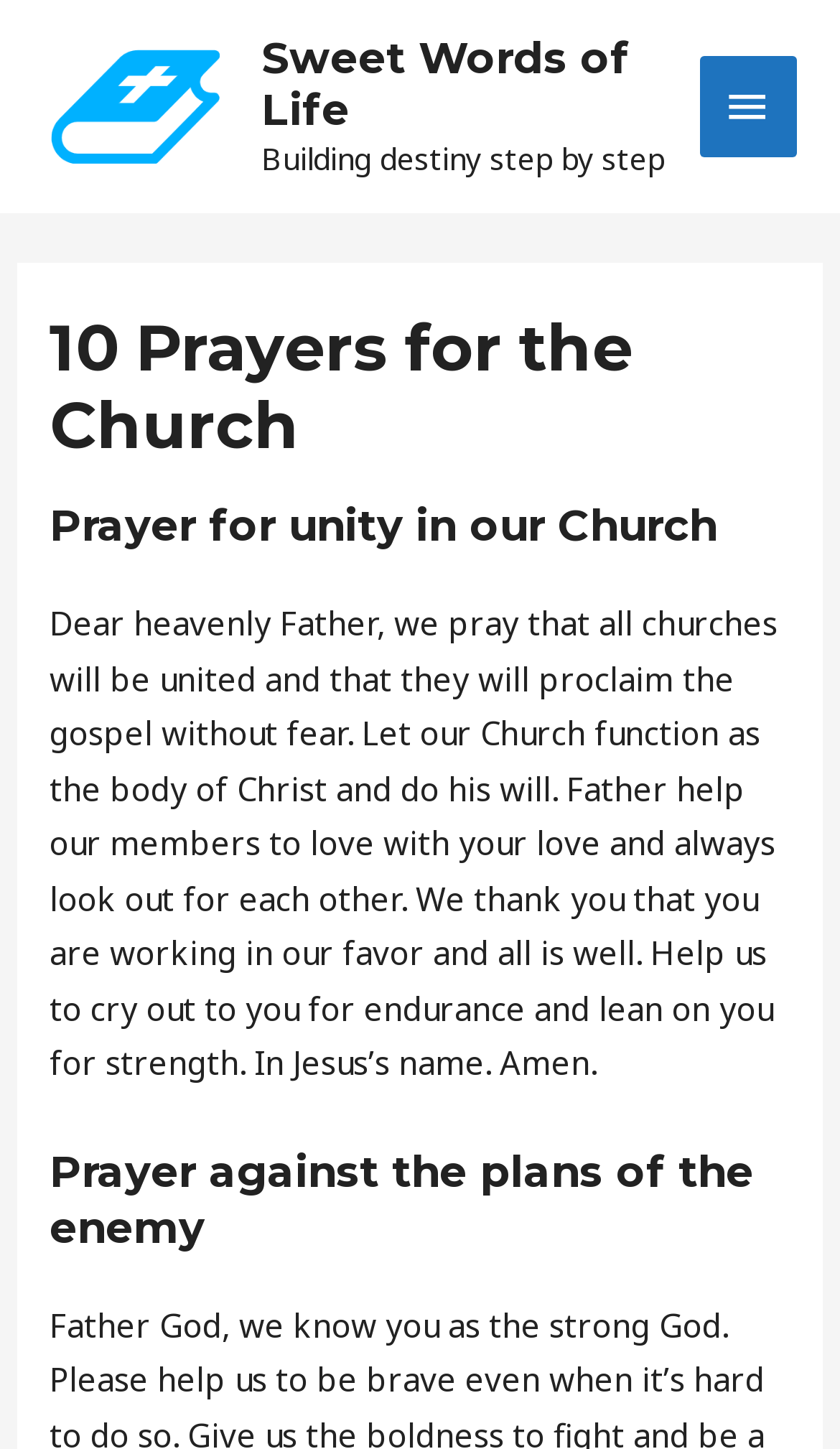Provide a one-word or short-phrase response to the question:
What is the tone of the prayer?

Grateful